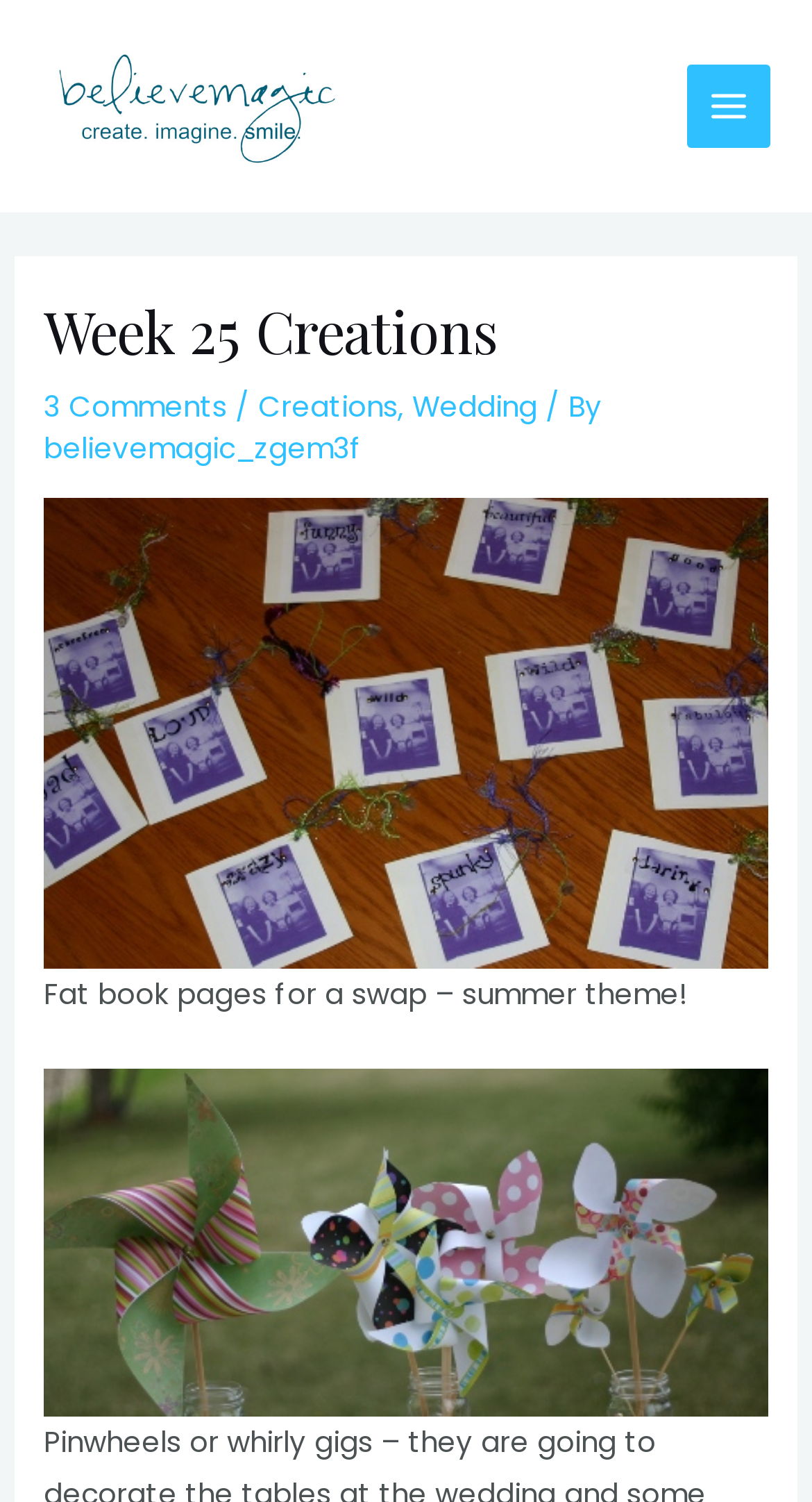Given the description of a UI element: "Main Menu", identify the bounding box coordinates of the matching element in the webpage screenshot.

[0.845, 0.043, 0.949, 0.099]